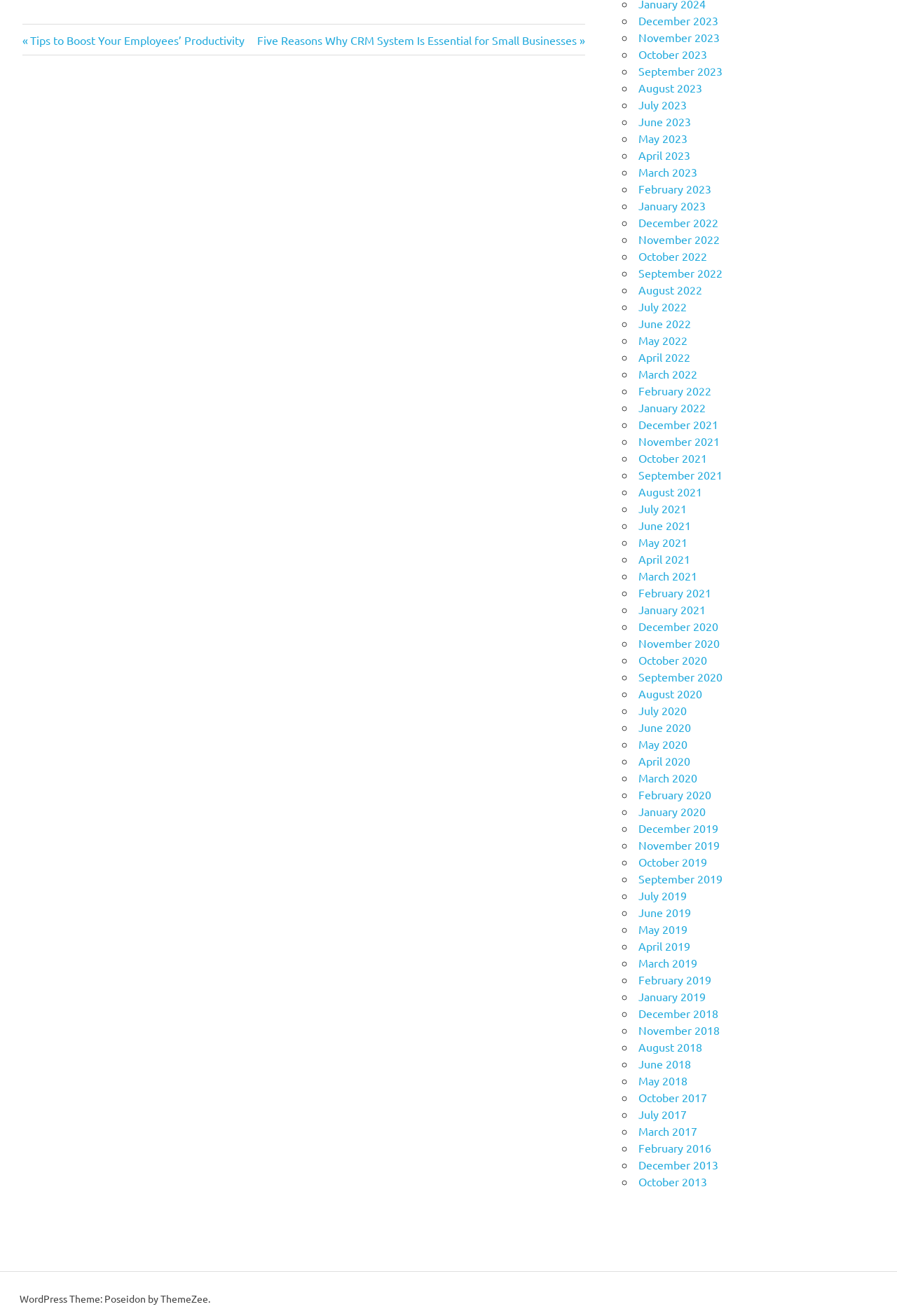Bounding box coordinates are to be given in the format (top-left x, top-left y, bottom-right x, bottom-right y). All values must be floating point numbers between 0 and 1. Provide the bounding box coordinate for the UI element described as: April 2020

[0.712, 0.573, 0.77, 0.583]